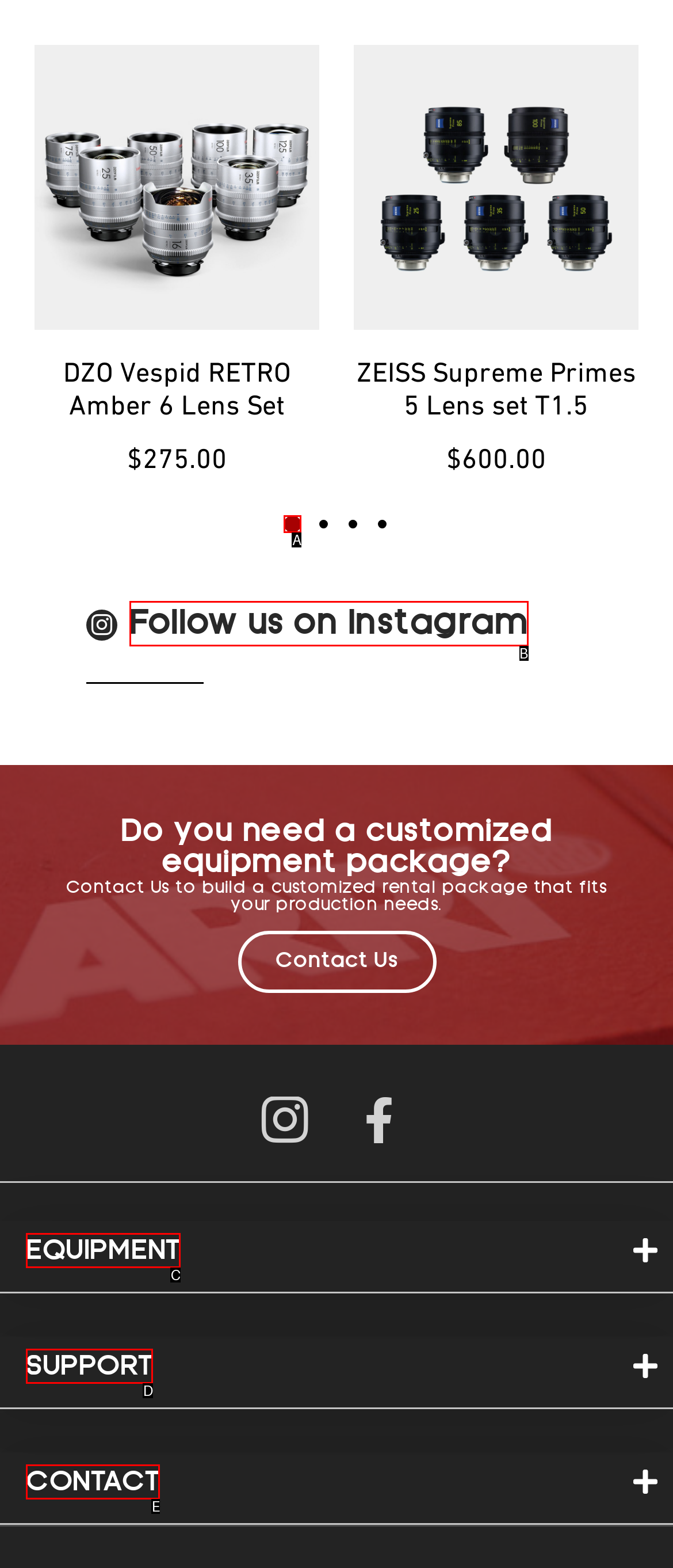Based on the element description: Follow us on Instagram, choose the HTML element that matches best. Provide the letter of your selected option.

B